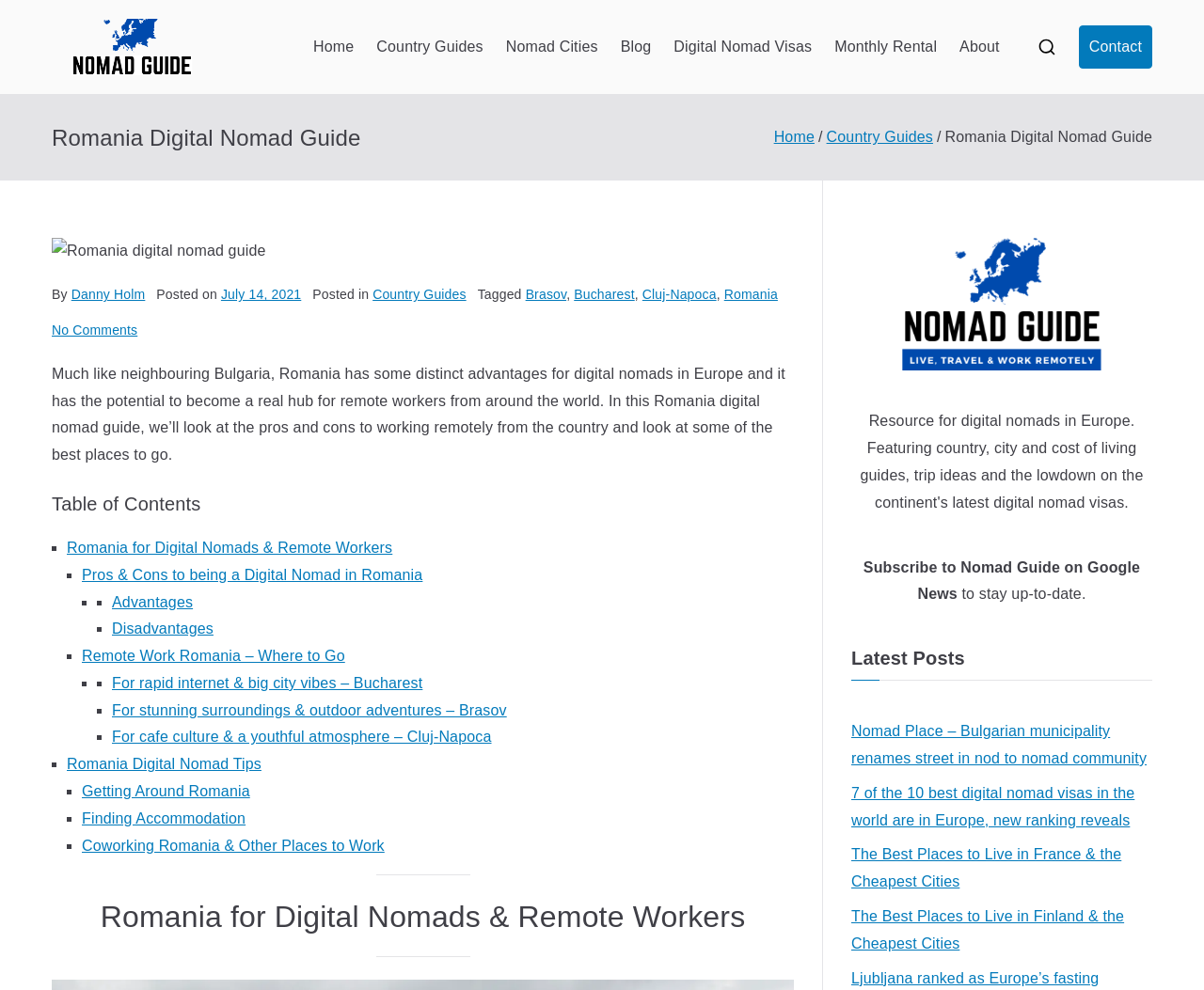Using the image as a reference, answer the following question in as much detail as possible:
What is the title of the first section in the Table of Contents?

I looked at the Table of Contents section and found the first link, which is titled 'Romania for Digital Nomads & Remote Workers', indicating that this is the title of the first section.